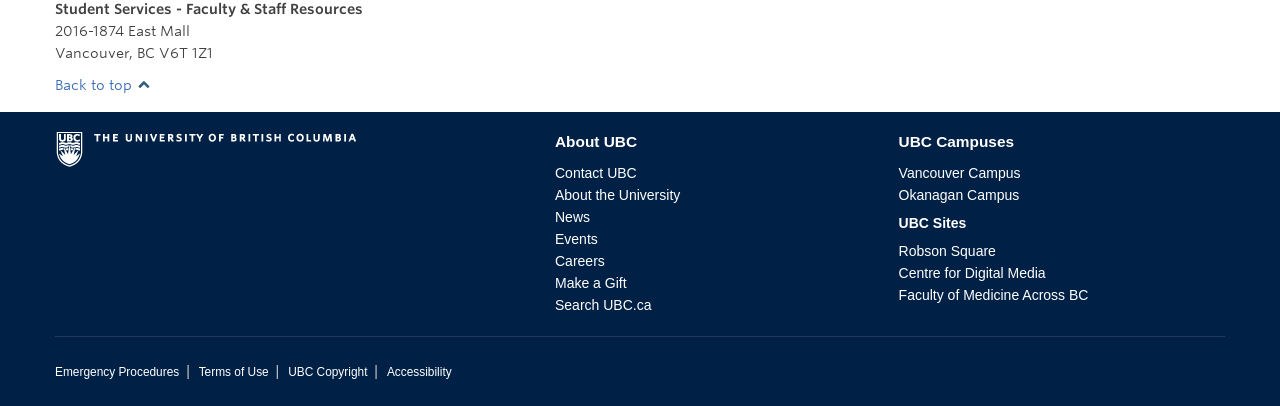Please determine the bounding box coordinates of the element to click on in order to accomplish the following task: "Go to the University of British Columbia homepage". Ensure the coordinates are four float numbers ranging from 0 to 1, i.e., [left, top, right, bottom].

[0.043, 0.325, 0.41, 0.448]